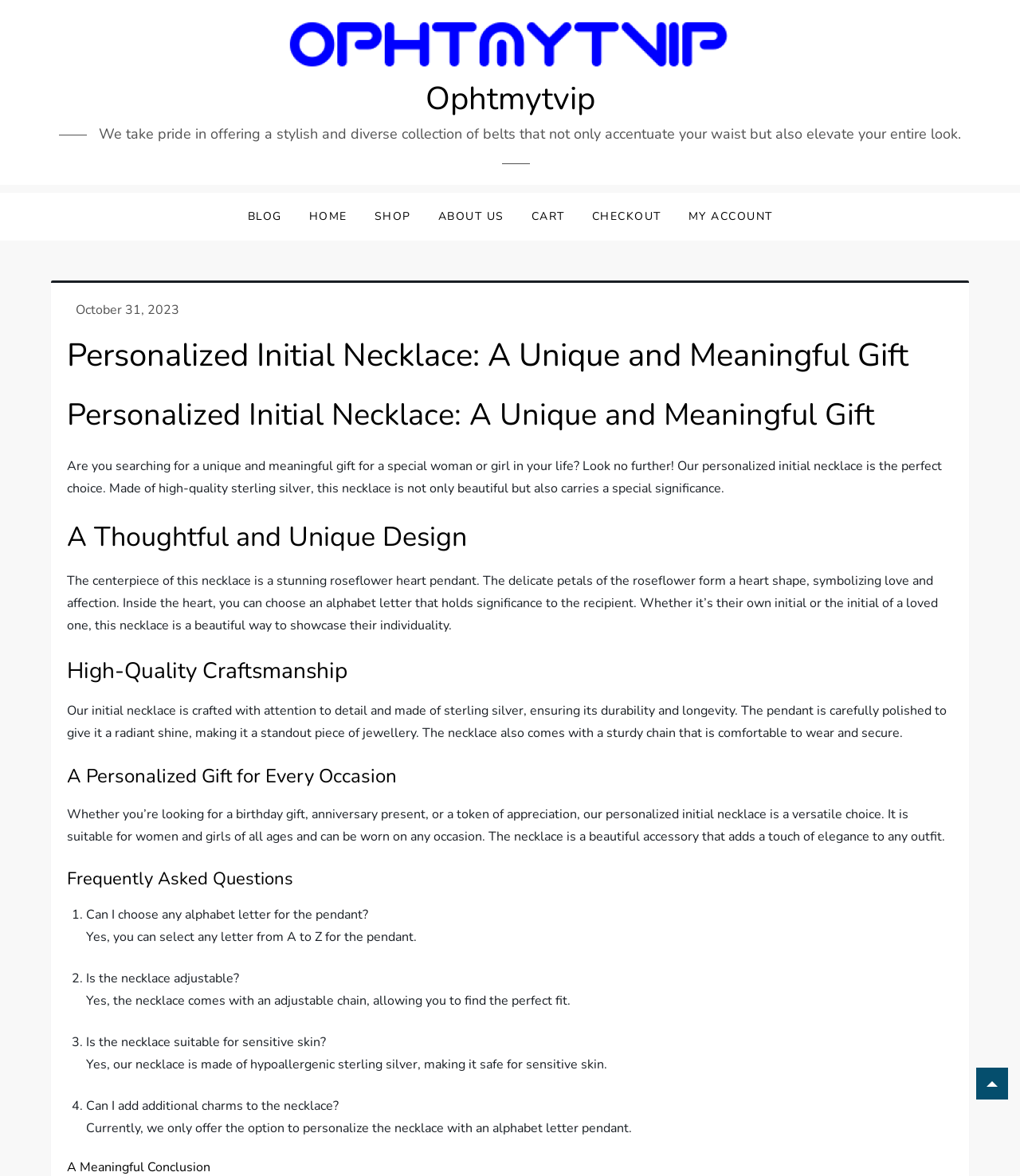What is the material of the personalized initial necklace?
Please give a detailed and elaborate explanation in response to the question.

The material of the personalized initial necklace is mentioned in the description as 'high-quality sterling silver', which ensures its durability and longevity.